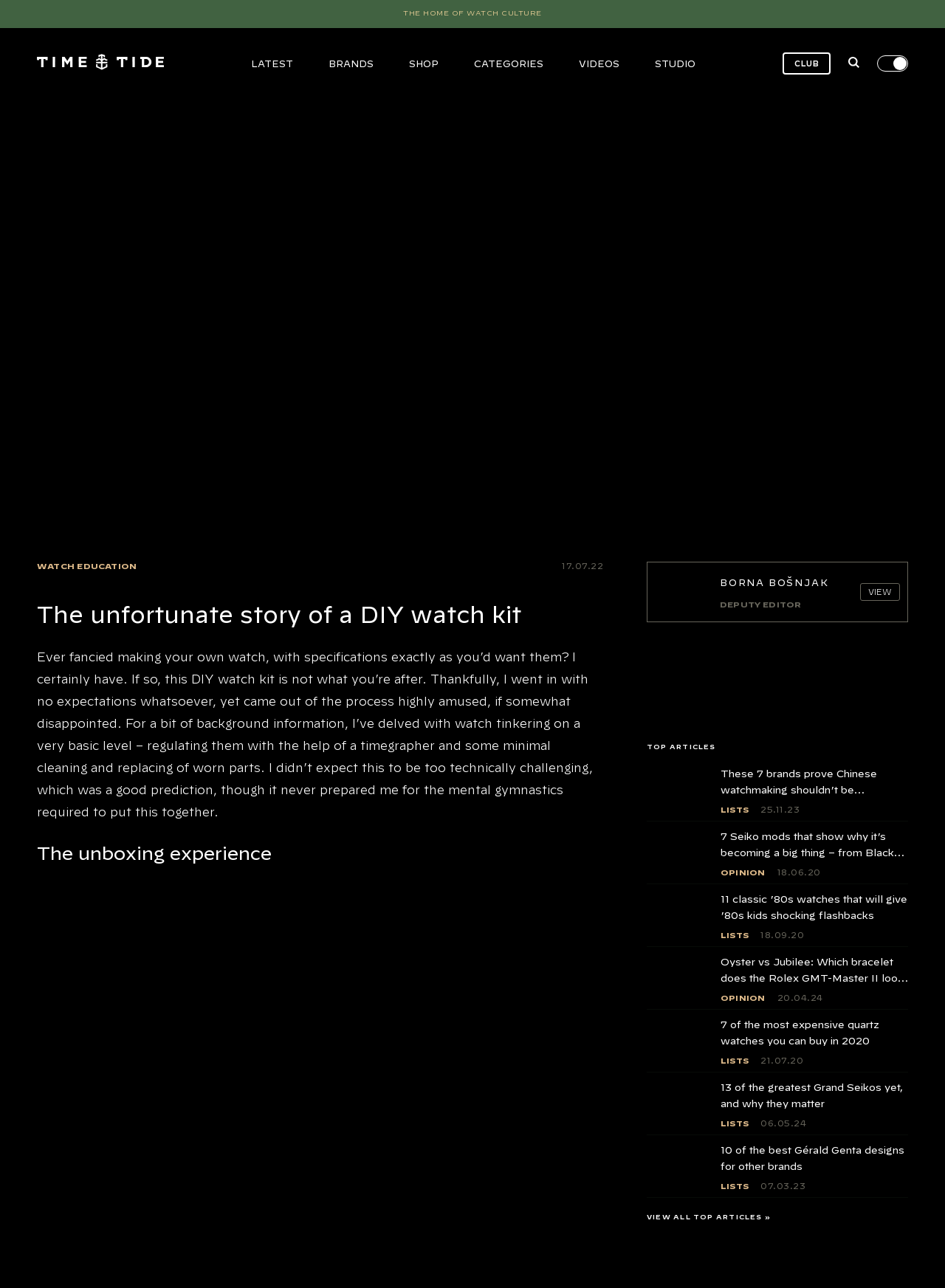Answer the question with a single word or phrase: 
What is the name of the website?

THE HOME OF WATCH CULTURE